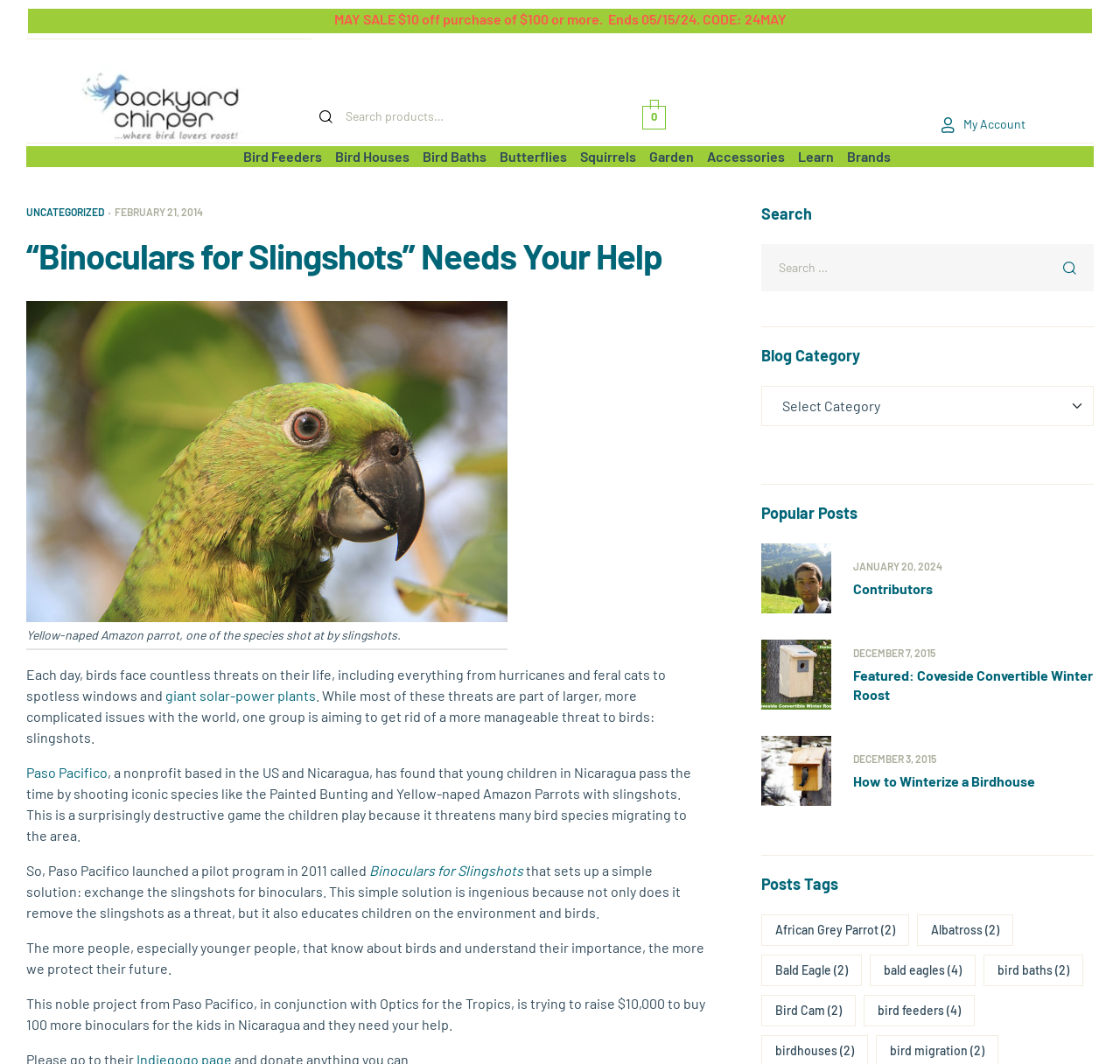What is the goal of the 'Binoculars for Slingshots' program?
Please respond to the question with a detailed and thorough explanation.

The goal of the 'Binoculars for Slingshots' program can be inferred from the main content section of the webpage, which states that the program 'sets up a simple solution: exchange the slingshots for binoculars'.